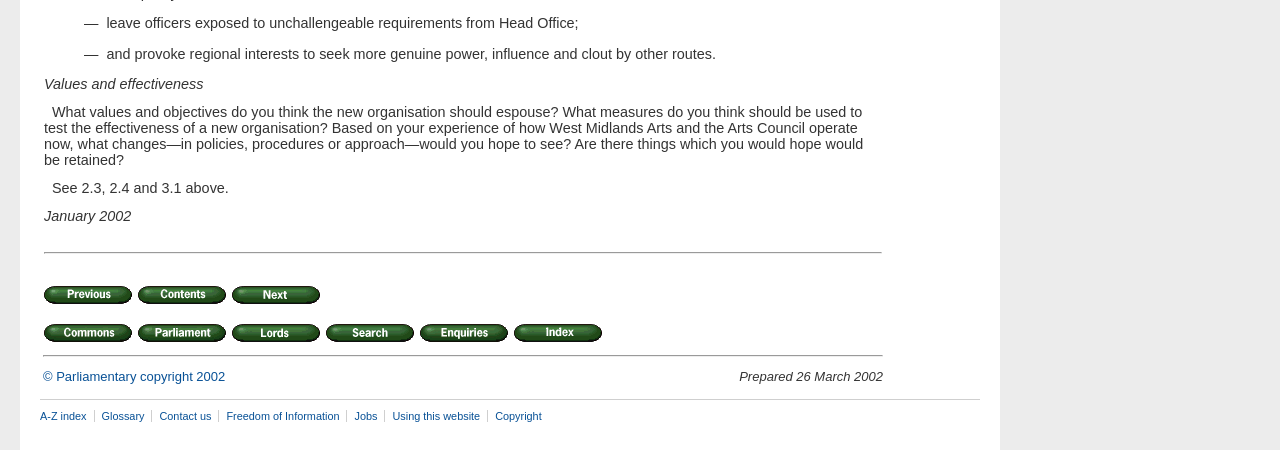Provide a brief response to the question using a single word or phrase: 
What is the purpose of the separator element at coordinates [0.034, 0.56, 0.689, 0.565]?

To separate sections